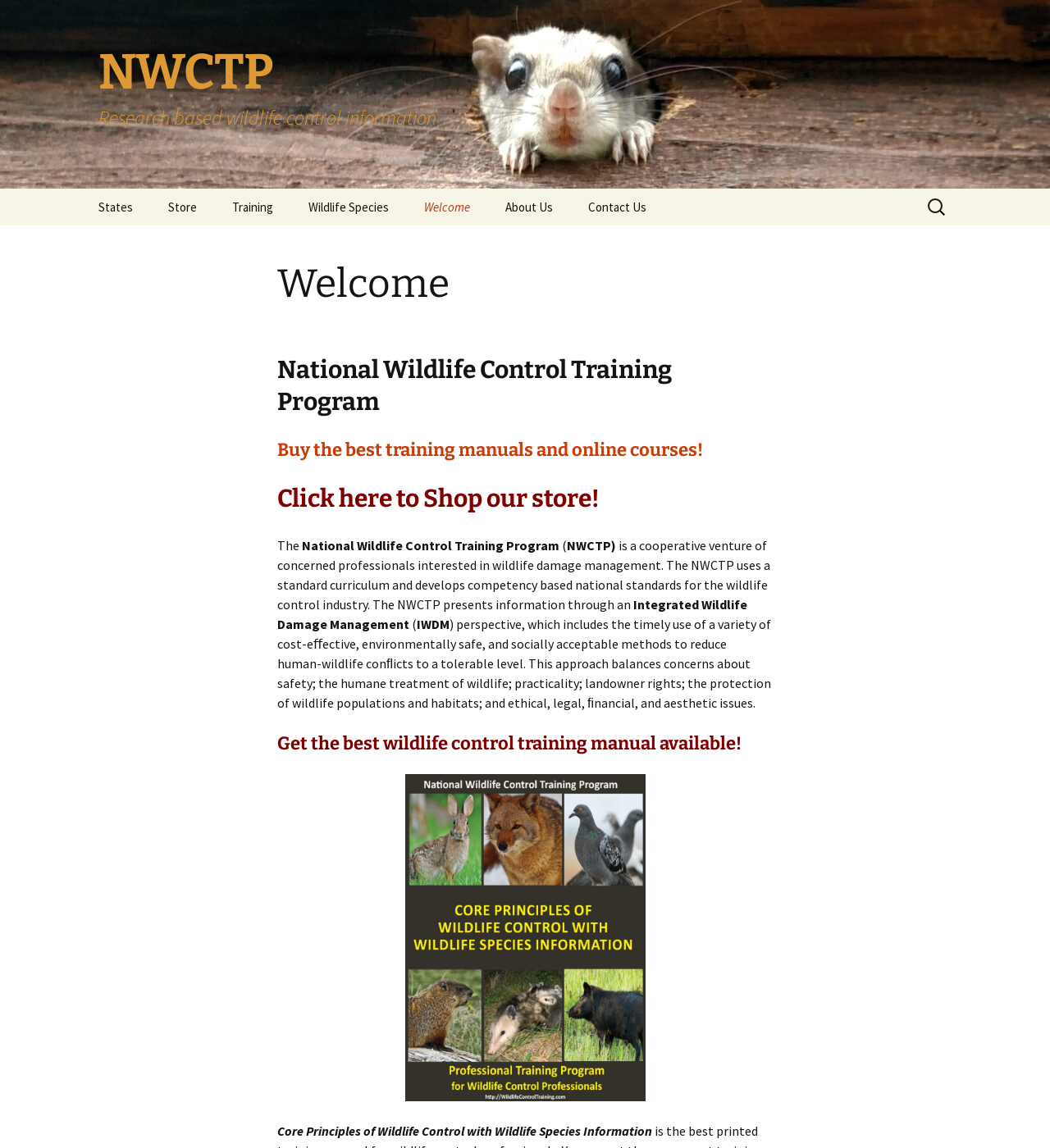Please specify the bounding box coordinates of the area that should be clicked to accomplish the following instruction: "Click the 'NWU-IR Home' link". The coordinates should consist of four float numbers between 0 and 1, i.e., [left, top, right, bottom].

None